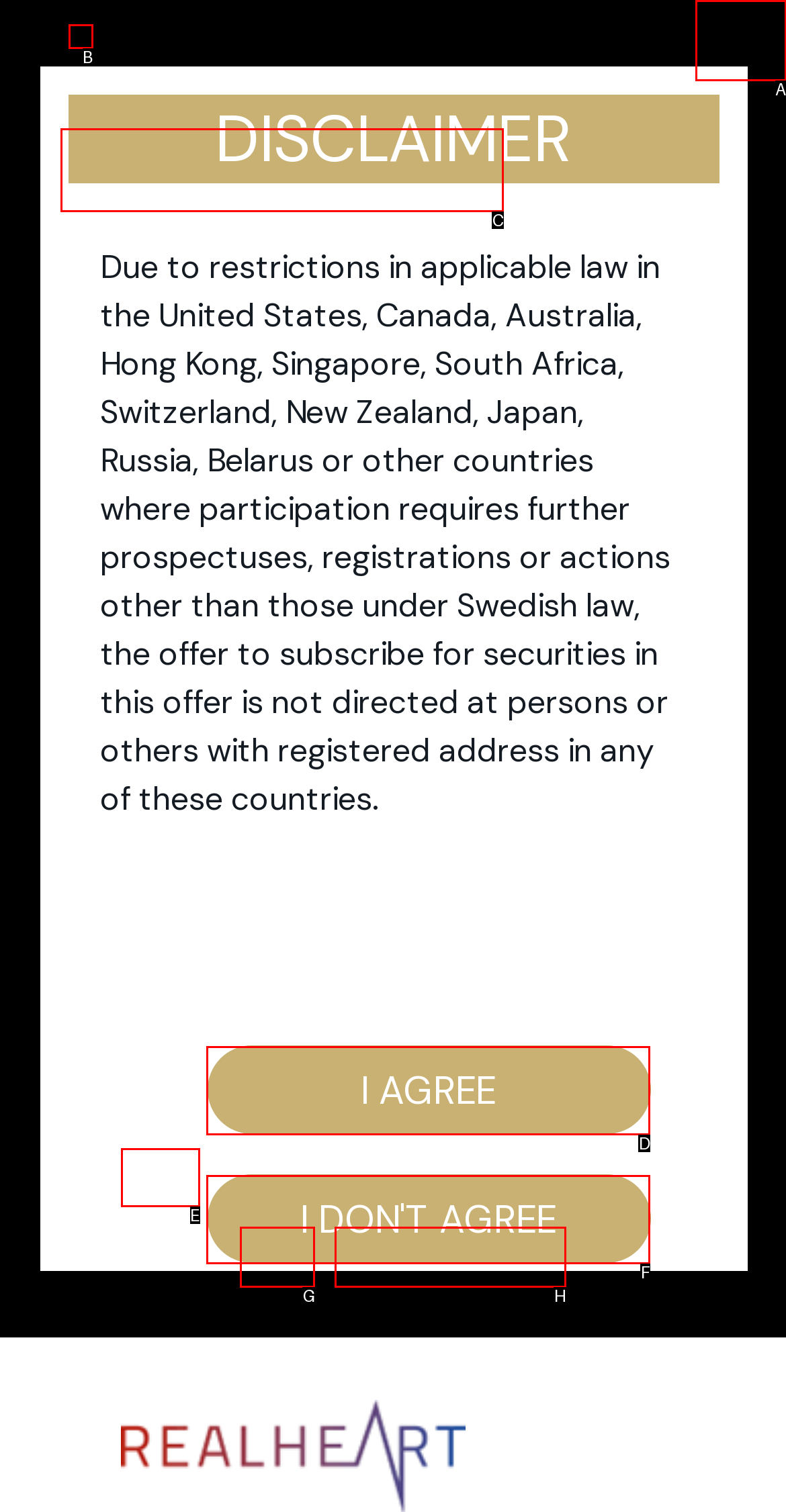Which option should be clicked to execute the following task: Click the Nordic Issuing logotype? Respond with the letter of the selected option.

C